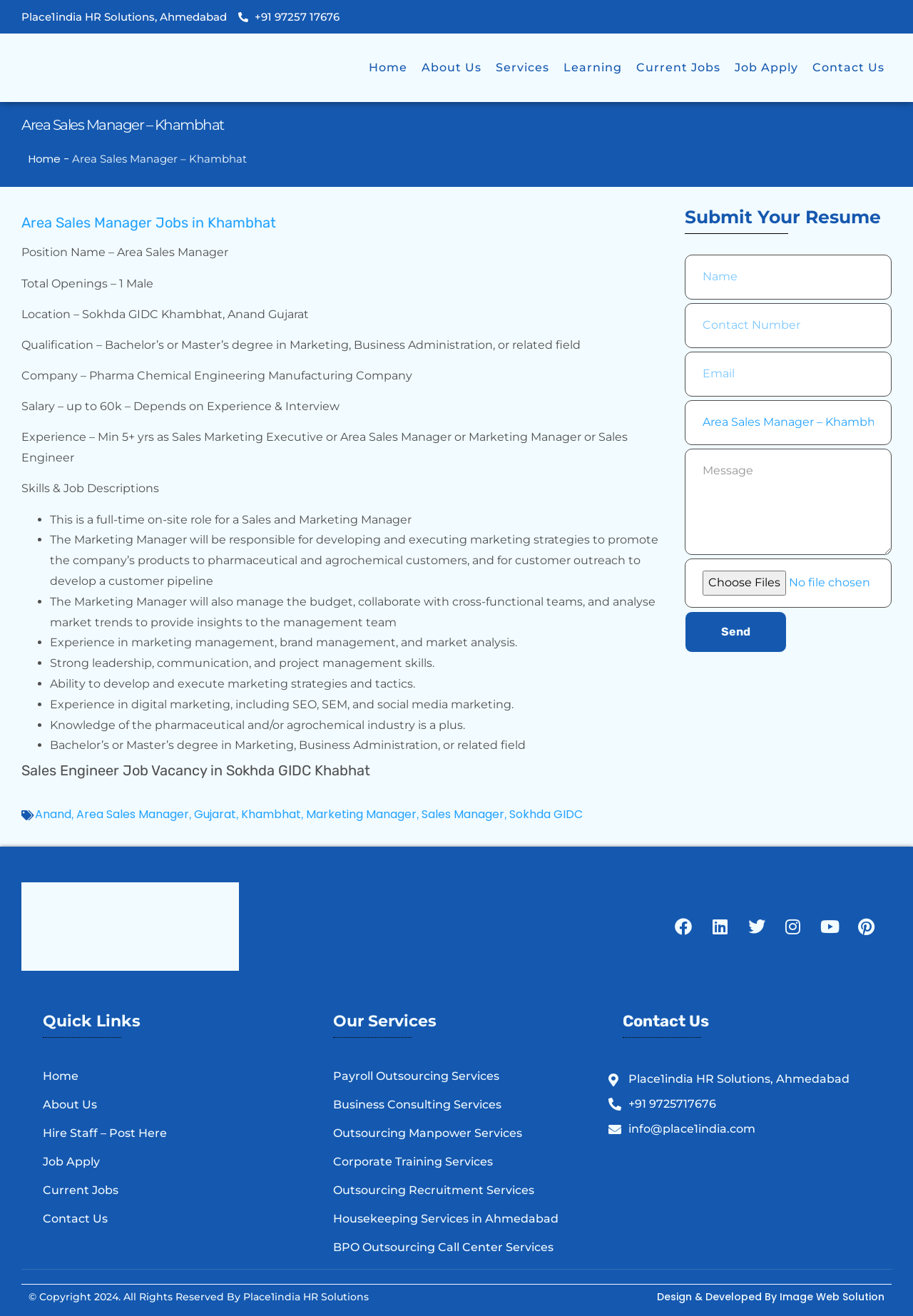Please locate the bounding box coordinates of the region I need to click to follow this instruction: "Click the 'Upload Resume' button".

[0.75, 0.424, 0.977, 0.462]